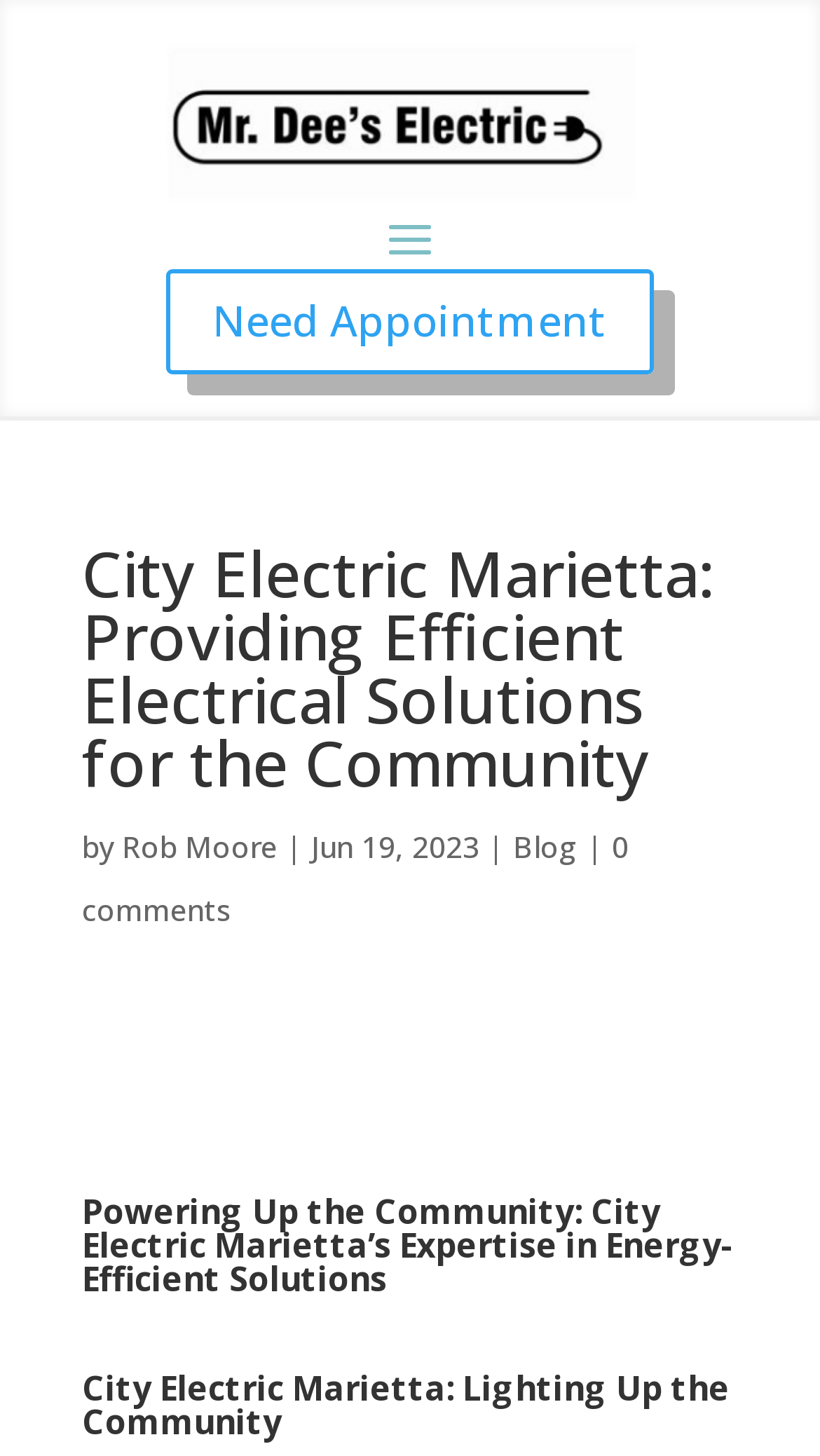Identify the bounding box for the element characterized by the following description: "Blog".

[0.626, 0.567, 0.705, 0.595]